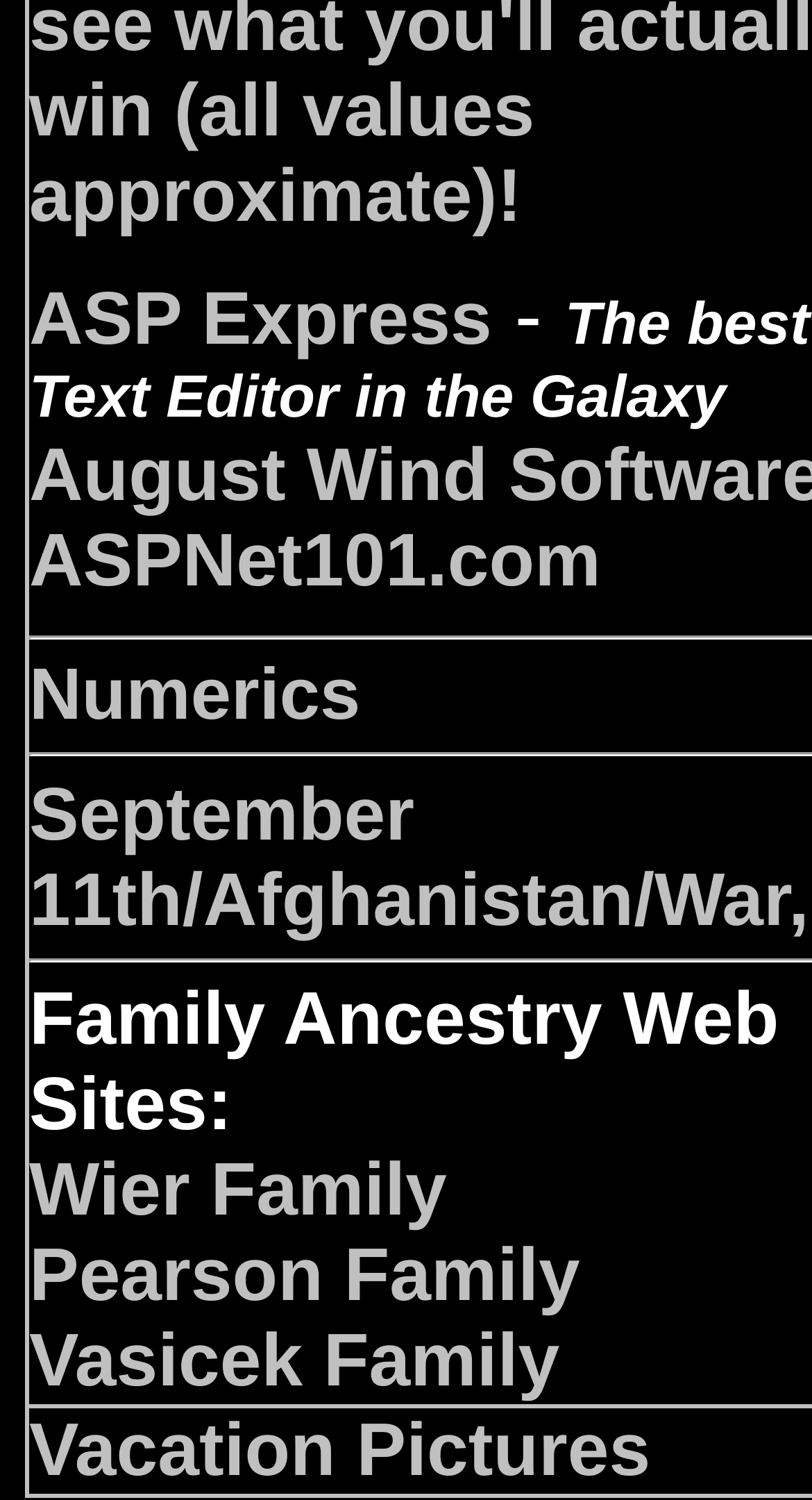What is the last link on the page?
Using the screenshot, give a one-word or short phrase answer.

Vacation Pictures